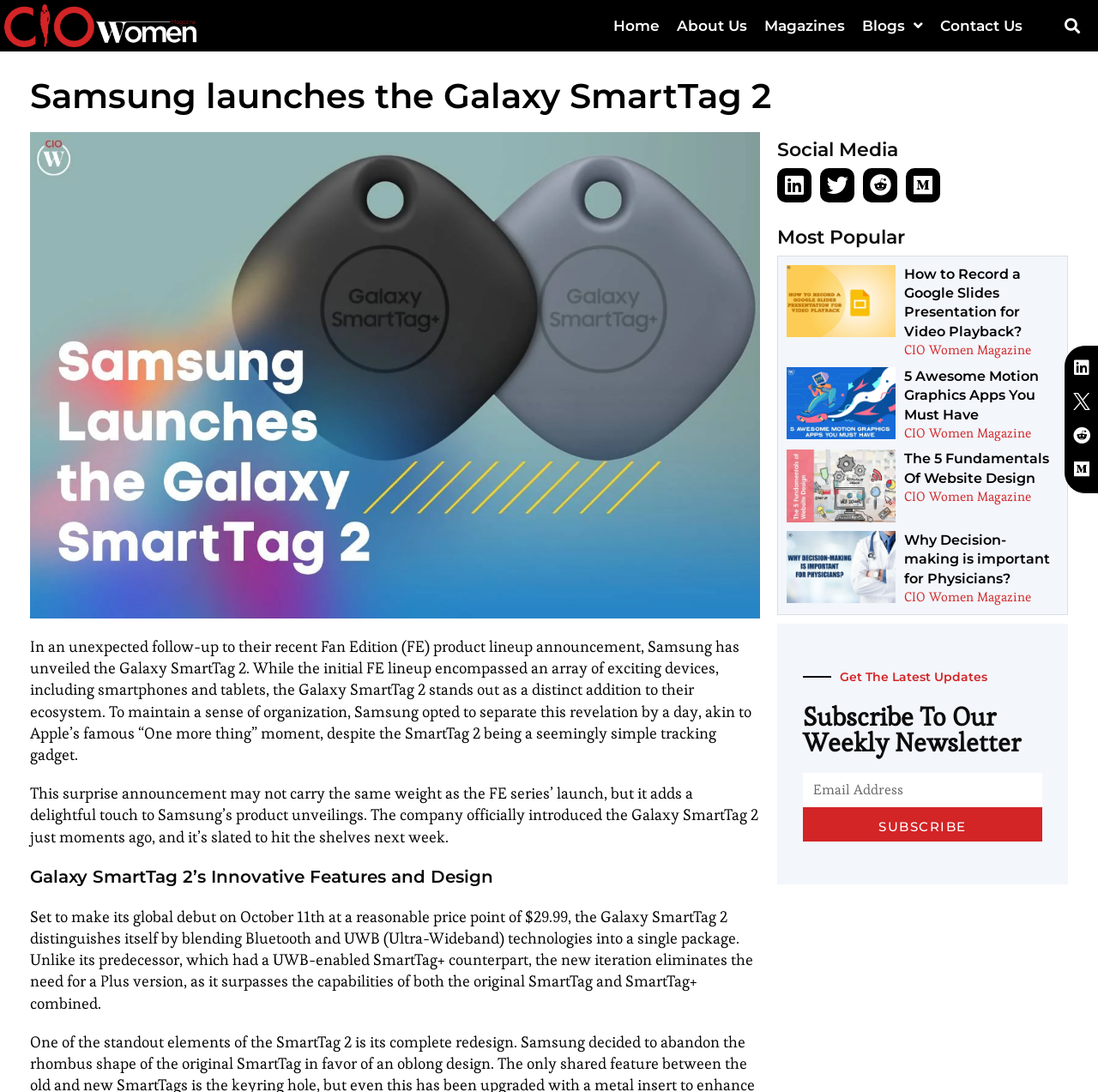Respond with a single word or phrase to the following question:
What is the name of the magazine?

CIO Women Magazine